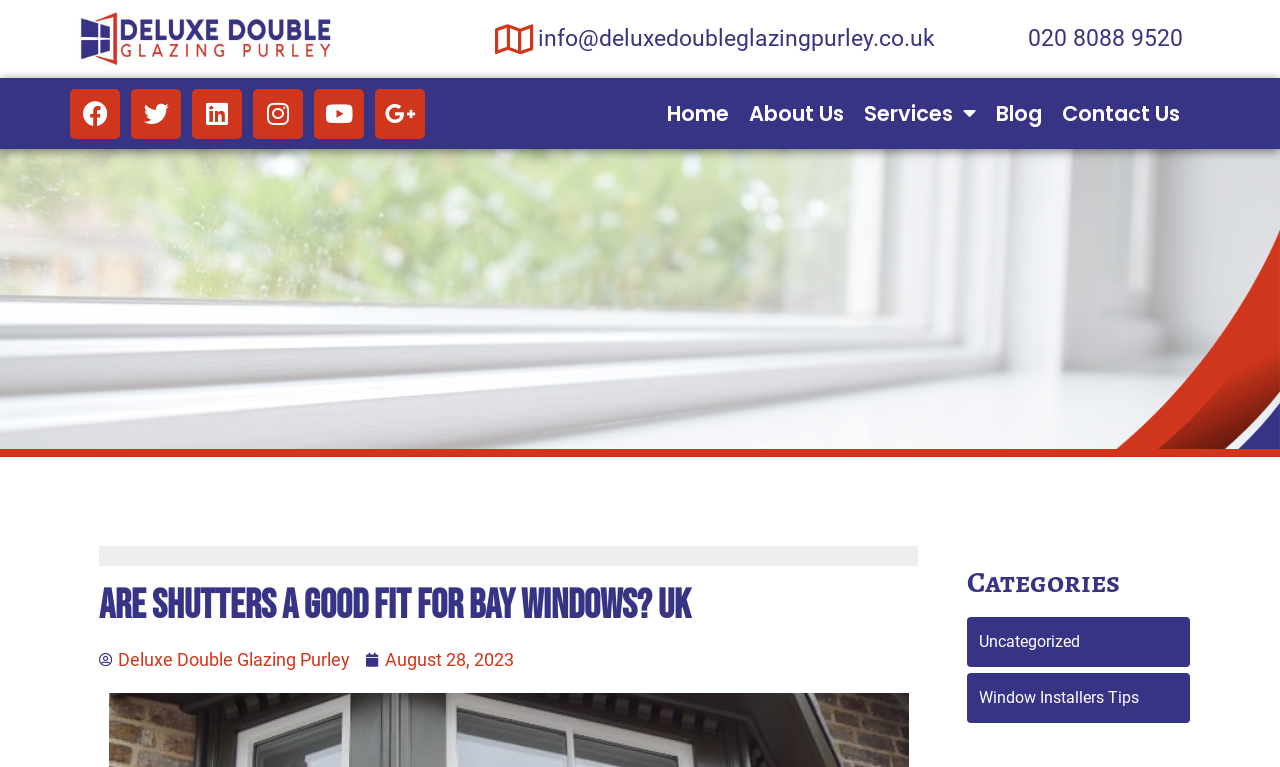Extract the bounding box coordinates for the HTML element that matches this description: "Window Installers Tips". The coordinates should be four float numbers between 0 and 1, i.e., [left, top, right, bottom].

[0.756, 0.877, 0.929, 0.943]